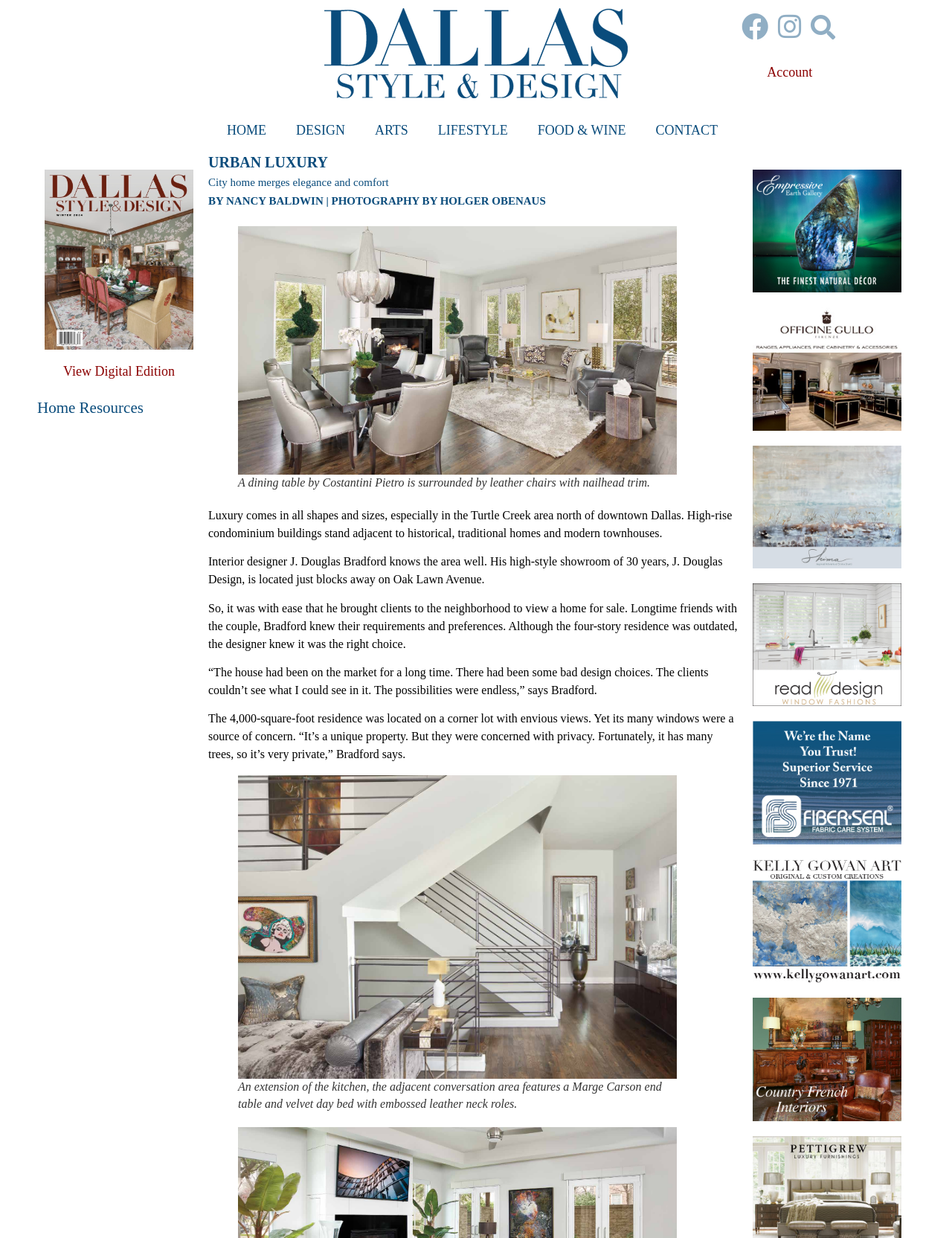Please specify the bounding box coordinates for the clickable region that will help you carry out the instruction: "Check out the CONTACT page".

[0.673, 0.091, 0.777, 0.119]